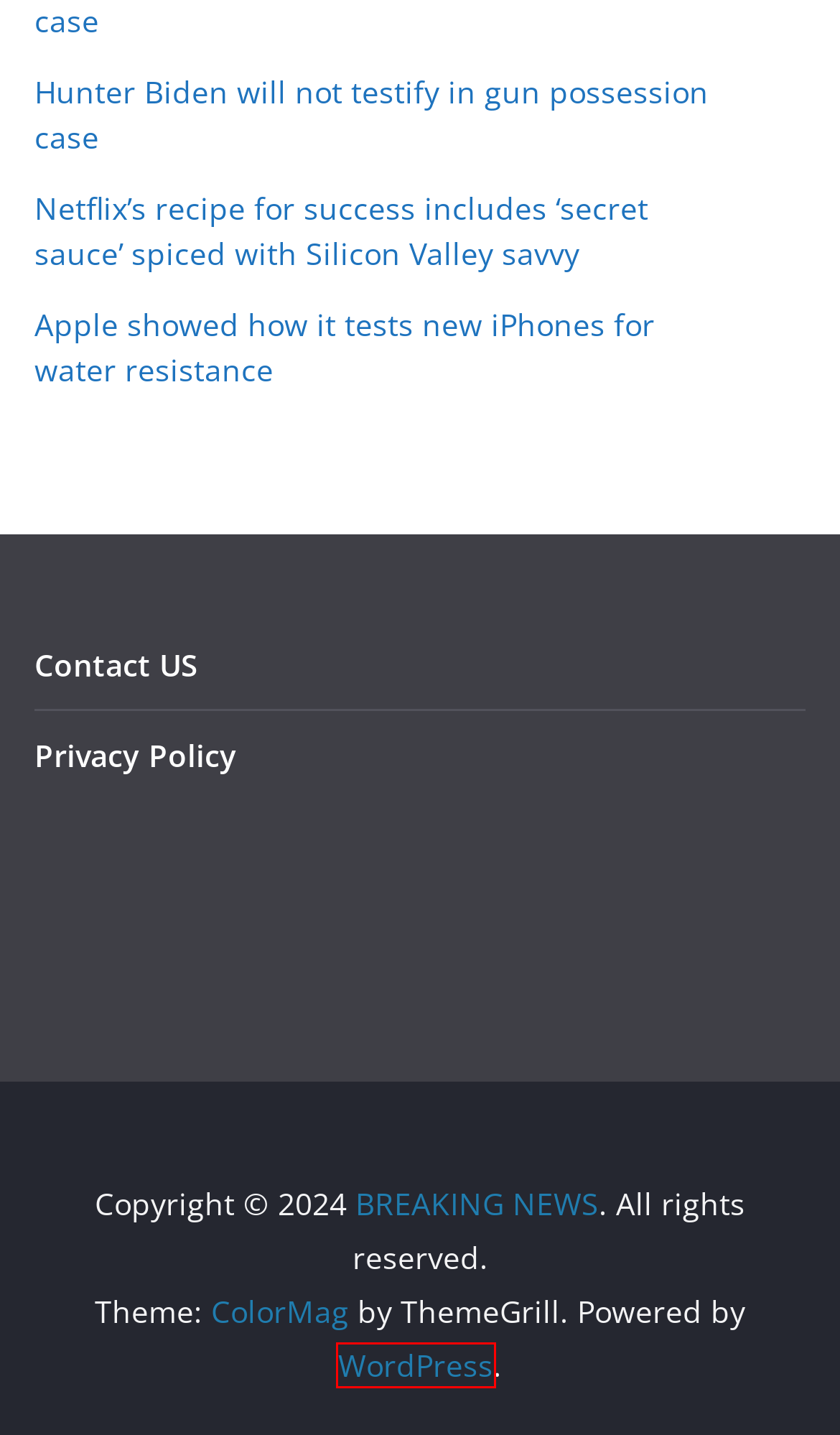You have been given a screenshot of a webpage with a red bounding box around a UI element. Select the most appropriate webpage description for the new webpage that appears after clicking the element within the red bounding box. The choices are:
A. Contact US
B. Blog Tool, Publishing Platform, and CMS – WordPress.org
C. Democrats announced the formation of a group to oppose Trump if he wins the election
D. BREAKING NEWS
E. Tiffany Tompson, Author at BREAKING NEWS
F. NASA tests digital screen that will replace glass in the cockpits of the latest superzuk aircraft
G. Apple showed how it tests new iPhones for water resistance
H. Jury finds Biden's son guilty in gun possession case

B